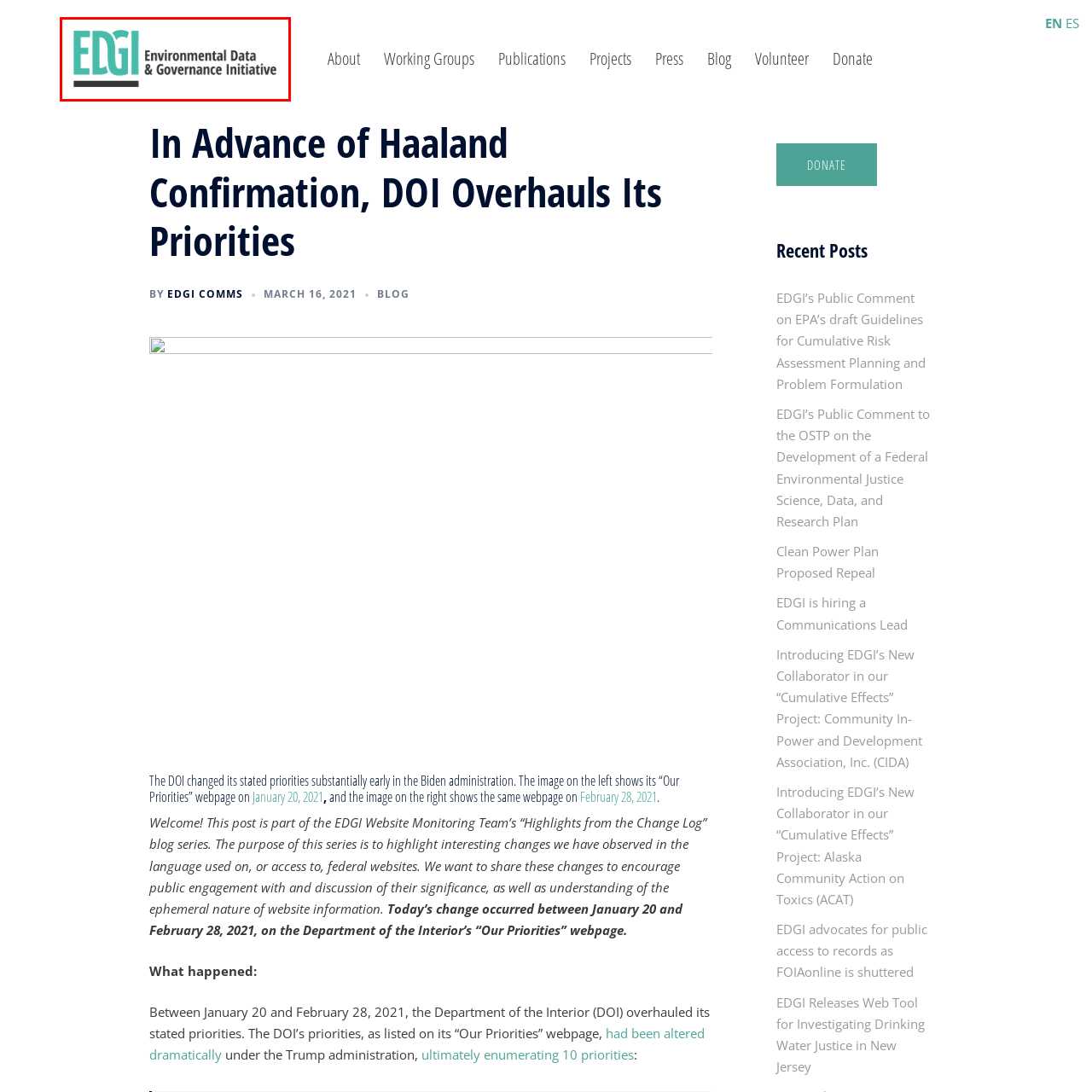Offer a detailed account of the image that is framed by the red bounding box.

The image features the logo of the Environmental Data and Governance Initiative (EDGI). The logo showcases the acronym "EDGI" in bold, stylized teal letters, accompanied by the full name "Environmental Data & Governance Initiative" in a modern, dark font. This visual identity reflects EDGI's focus on promoting transparency and advocacy in environmental data and governance. The overall design is clear and professional, emphasizing the initiative's commitment to enhancing public engagement with environmental policies and data management.